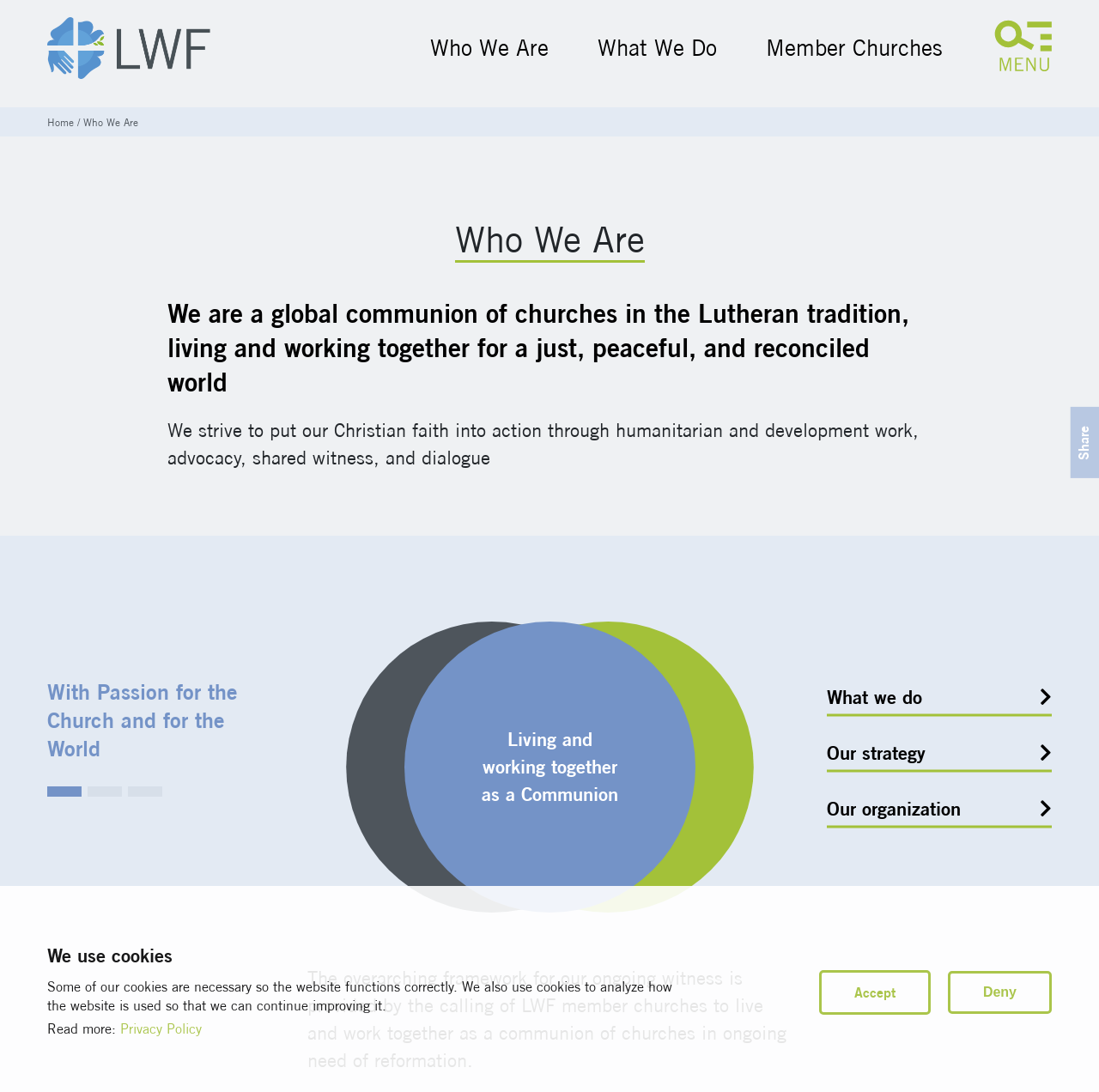What is the theme of the organization's work?
Answer the question with a single word or phrase derived from the image.

Justice, peace, and reconciliation